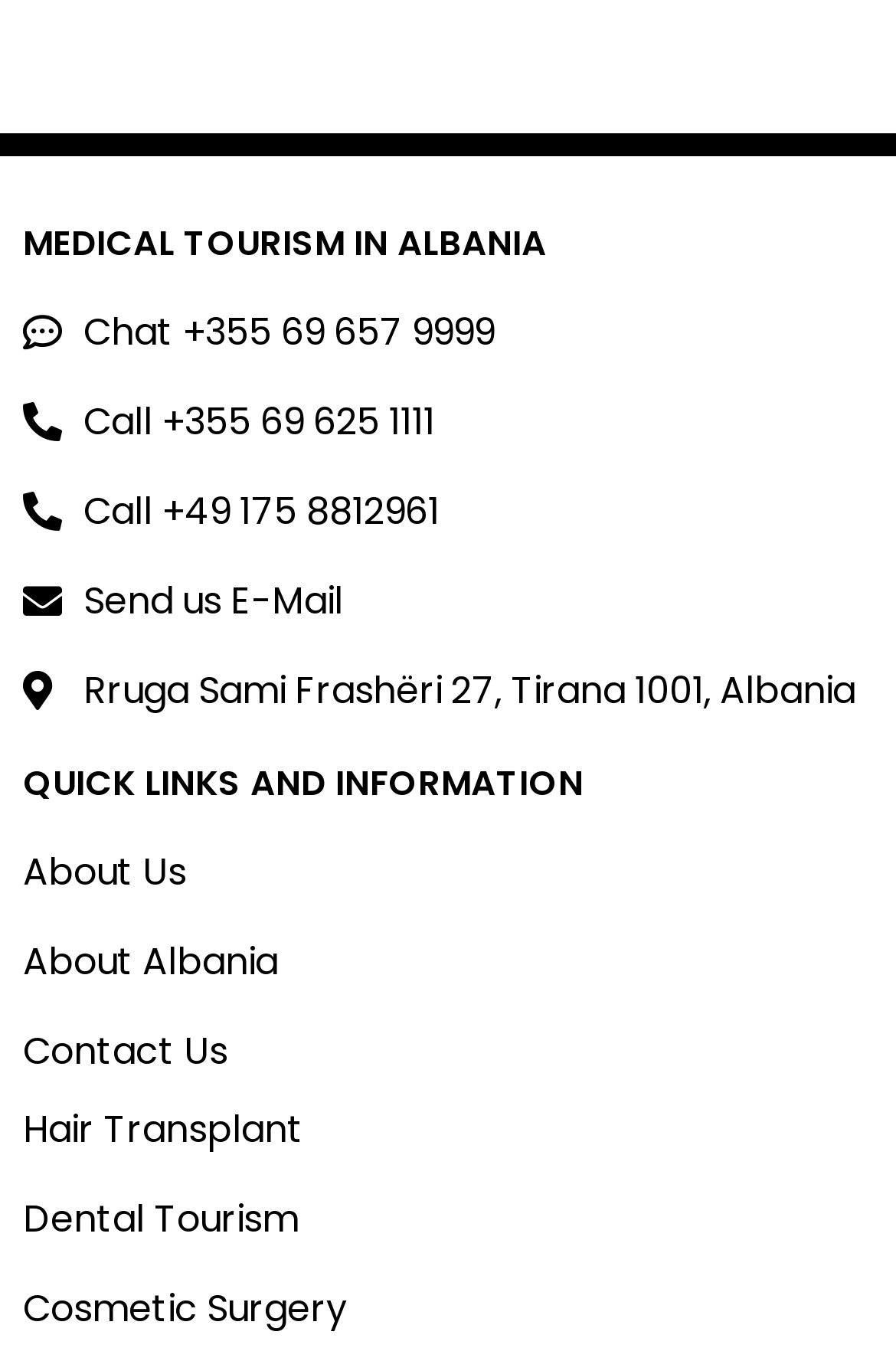Respond with a single word or phrase to the following question:
How many contact methods are provided?

4